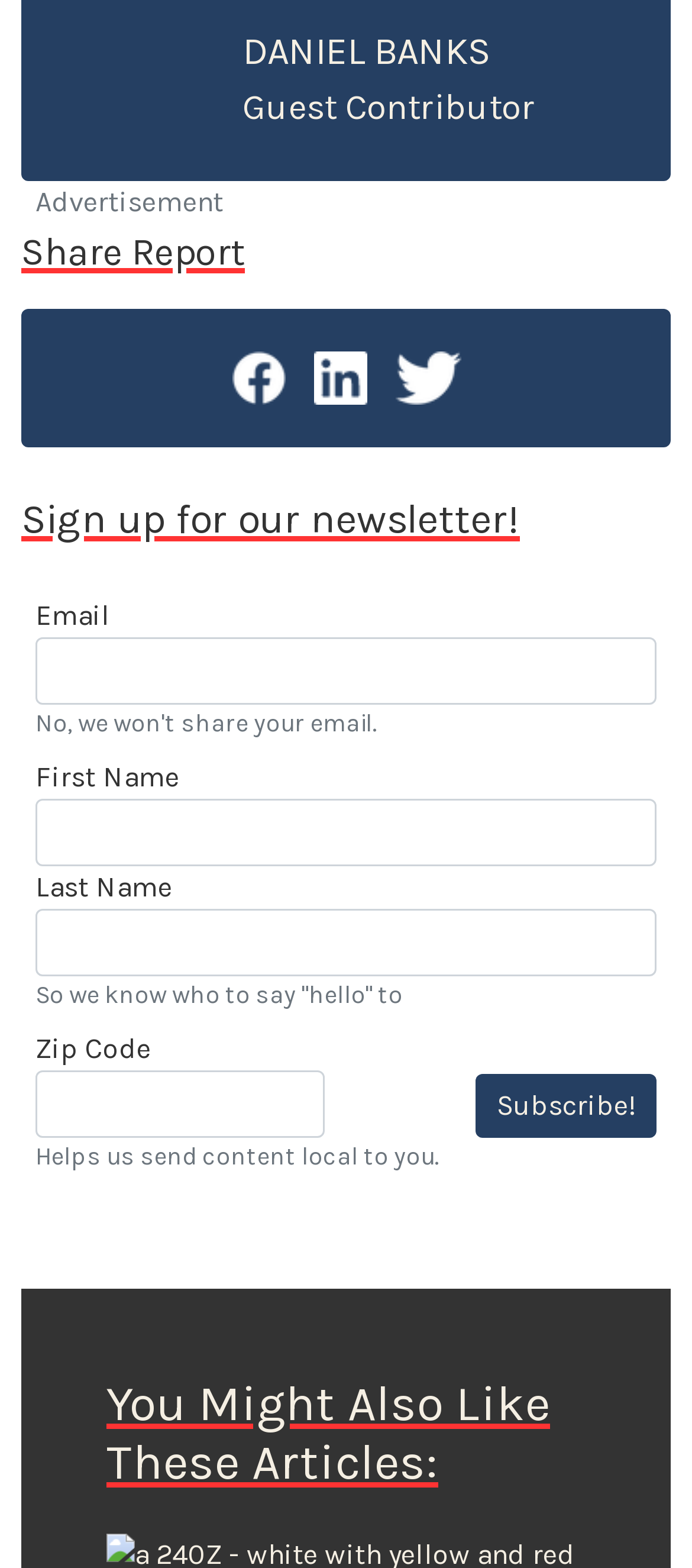What is the purpose of the 'Subscribe!' button?
Please give a detailed and elaborate answer to the question based on the image.

The 'Subscribe!' button is located below the input fields for email, first name, last name, and zip code, suggesting that it is used to submit the user's information to subscribe to the newsletter.